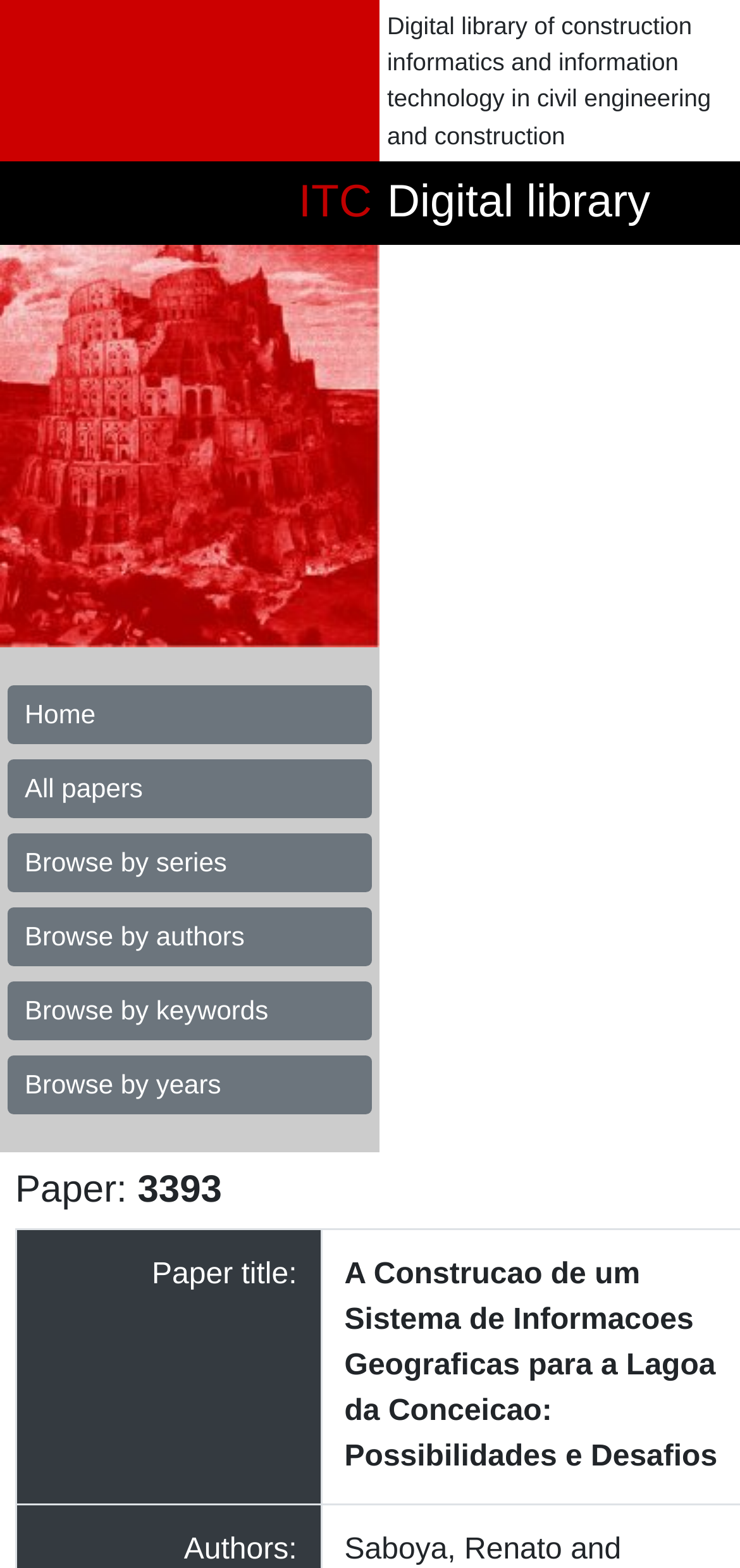Give a one-word or one-phrase response to the question:
What information is required to be filled in the grid cell?

Paper title